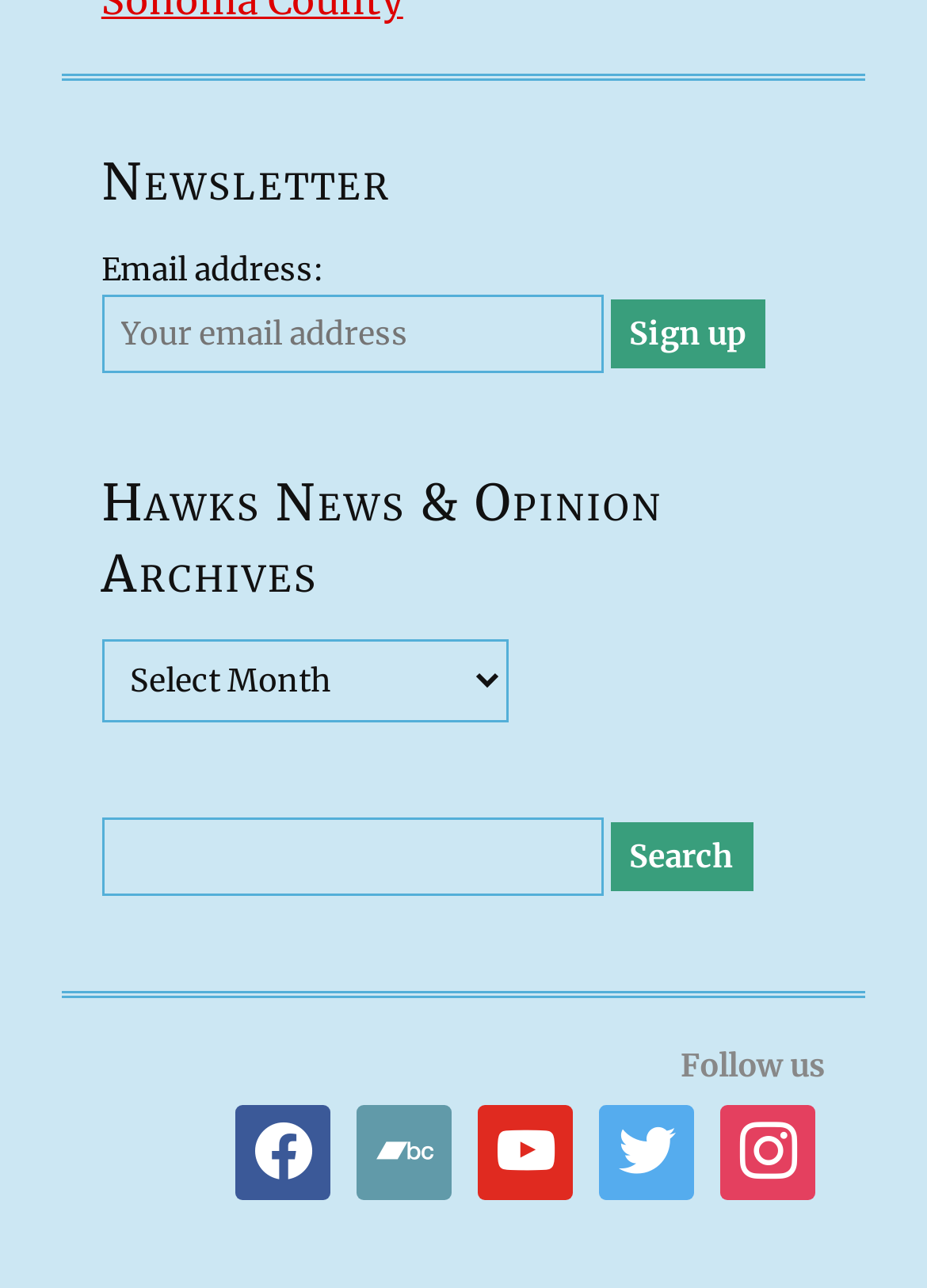Determine the bounding box coordinates of the clickable element to complete this instruction: "Enter email address". Provide the coordinates in the format of four float numbers between 0 and 1, [left, top, right, bottom].

[0.109, 0.229, 0.65, 0.29]